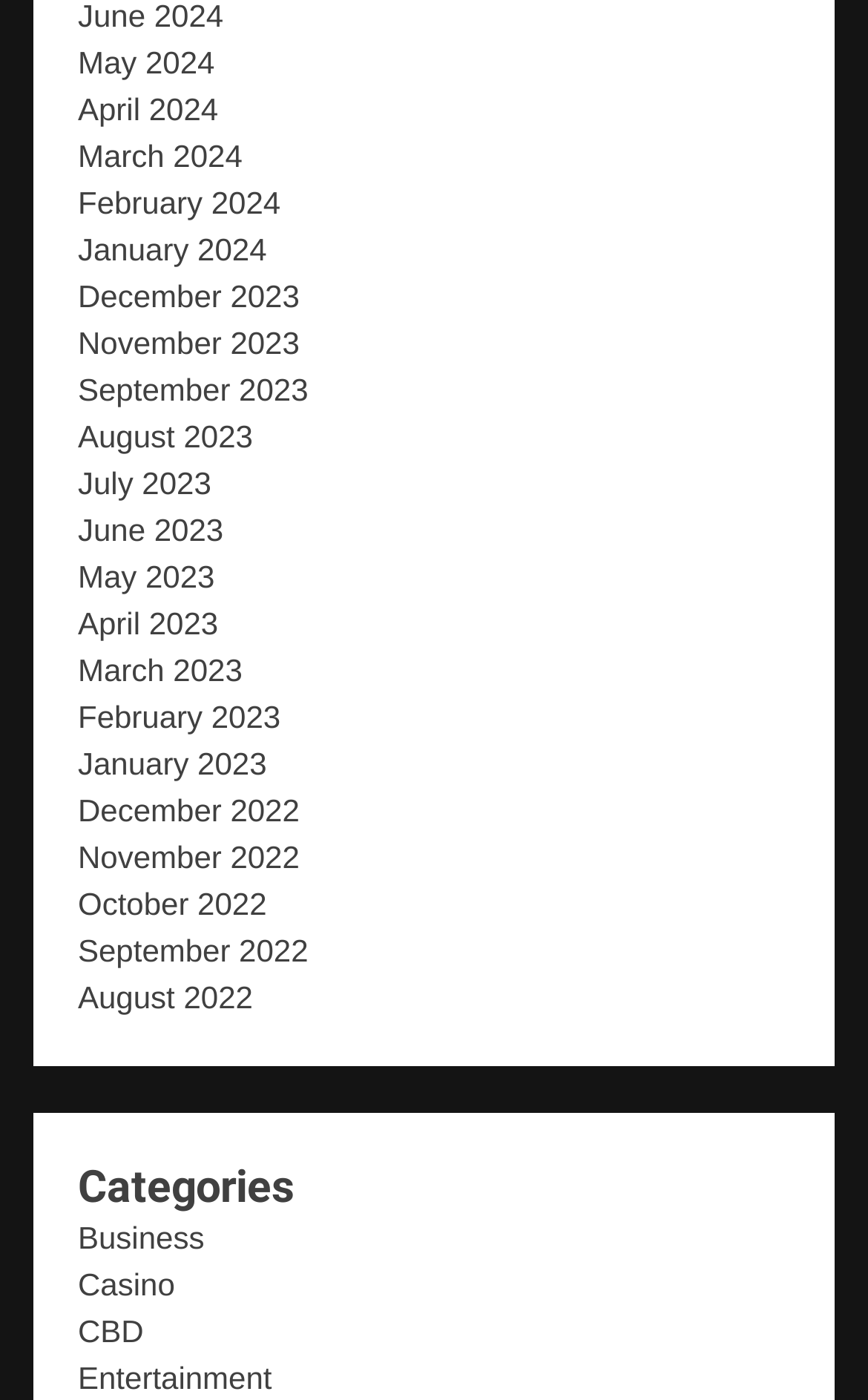How many months are listed in 2024?
Use the image to give a comprehensive and detailed response to the question.

I looked at the list of links on the webpage and counted the number of months listed in 2024, which is 5.